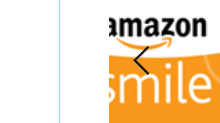Summarize the image with a detailed description that highlights all prominent details.

The image features the Amazon Smile logo, showcasing the recognizable Amazon branding along with the word "smile" highlighted in a bright orange color. Amazon Smile is a program designed to benefit charitable organizations, allowing customers to select a charity of their choice and support it through their purchases on Amazon. This initiative emphasizes the positive impact of shopping by contributing a portion of eligible purchases to chosen charities. The design of the logo communicates warmth and generosity, encouraging a sense of community involvement among shoppers.